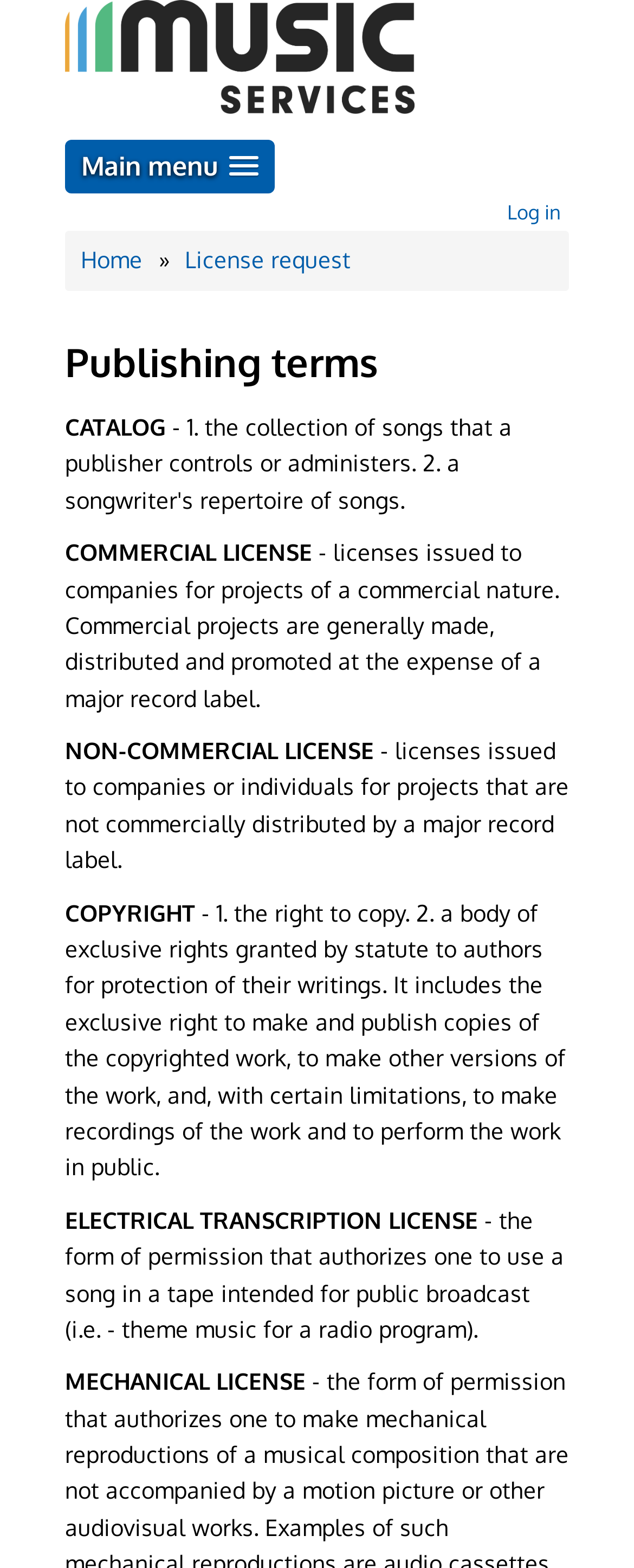Please reply to the following question using a single word or phrase: 
What is the meaning of Copyright?

Exclusive rights